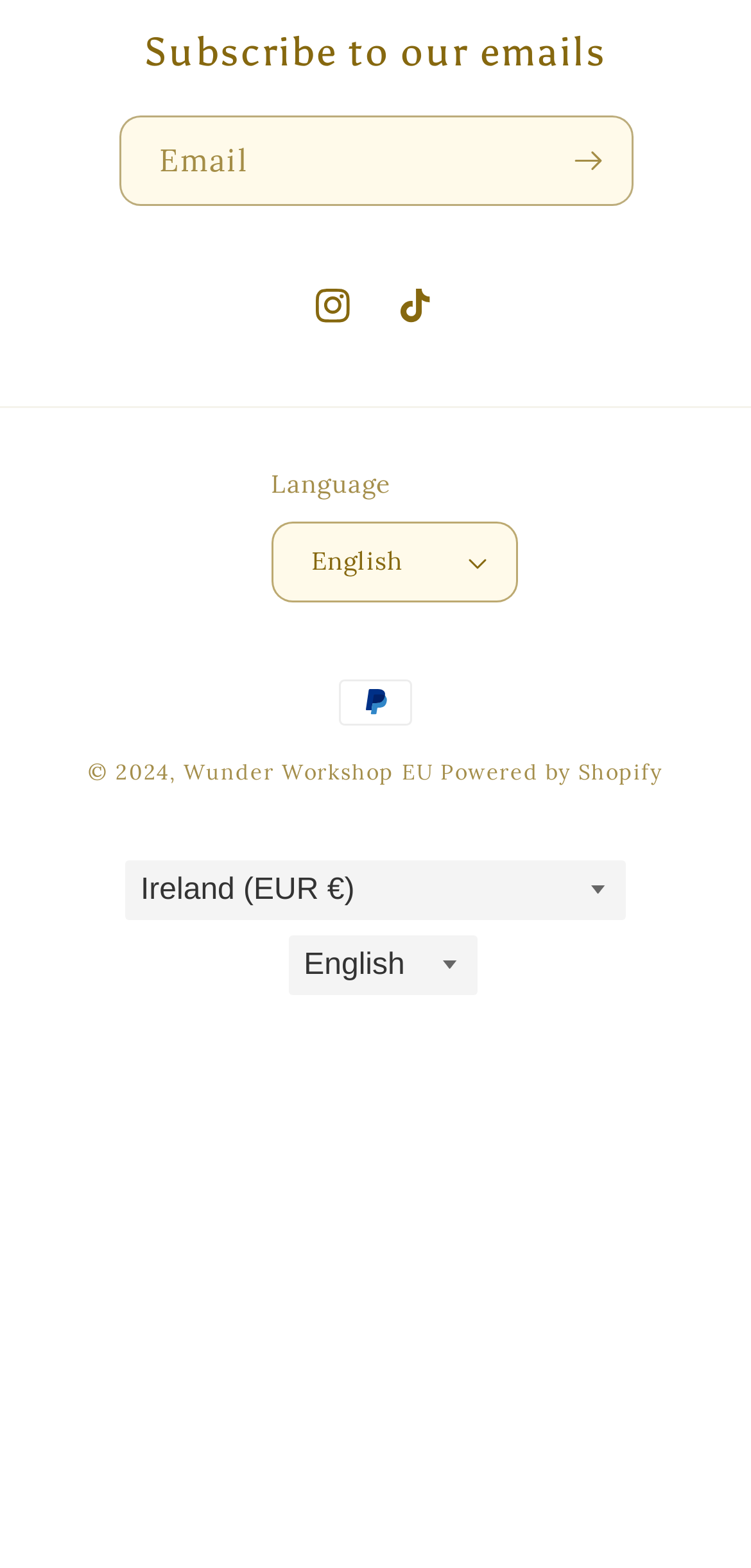Please predict the bounding box coordinates of the element's region where a click is necessary to complete the following instruction: "Select language". The coordinates should be represented by four float numbers between 0 and 1, i.e., [left, top, right, bottom].

[0.36, 0.333, 0.691, 0.384]